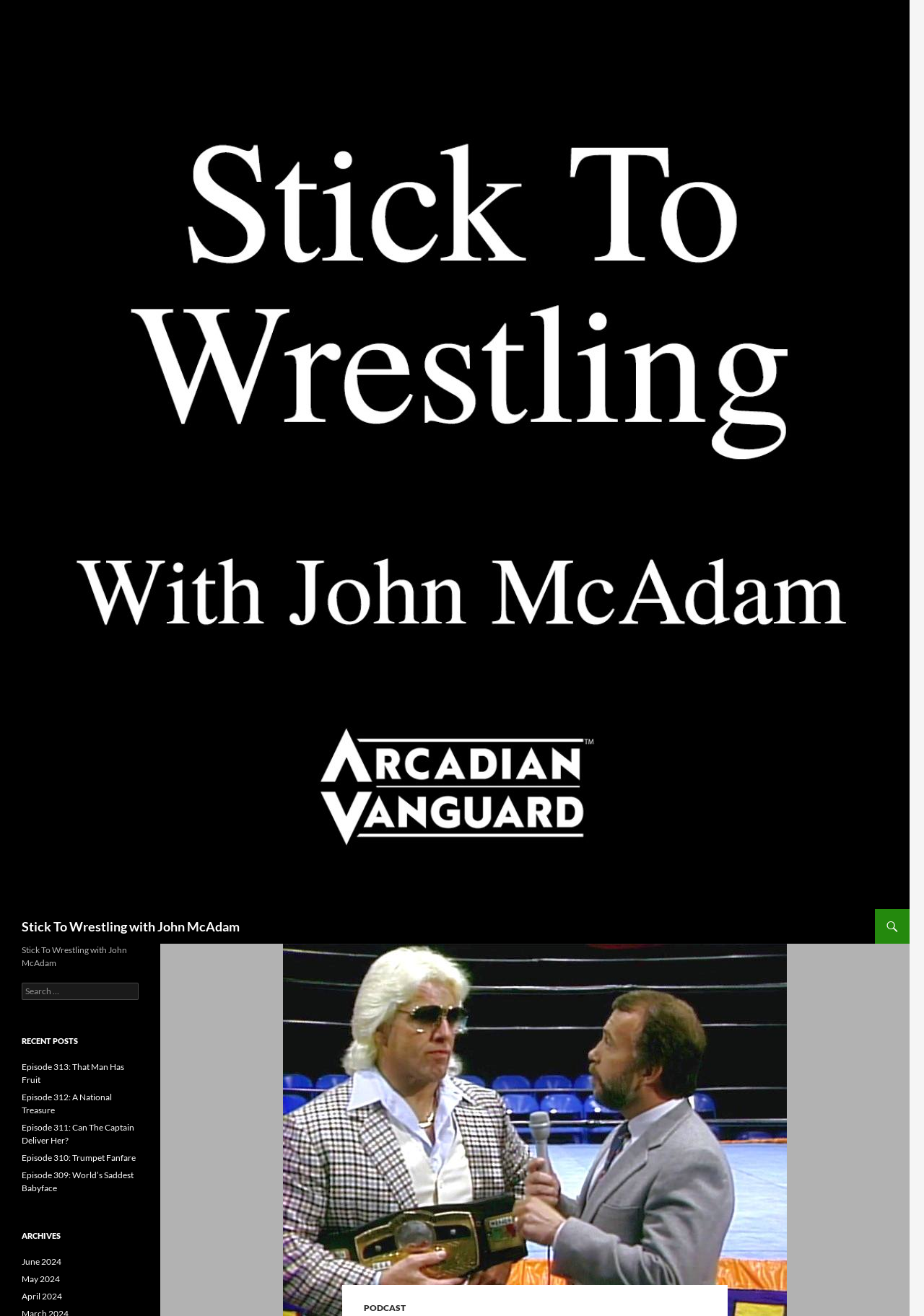Identify the bounding box coordinates necessary to click and complete the given instruction: "Go to the recent post 'Episode 313: That Man Has Fruit'".

[0.023, 0.806, 0.134, 0.825]